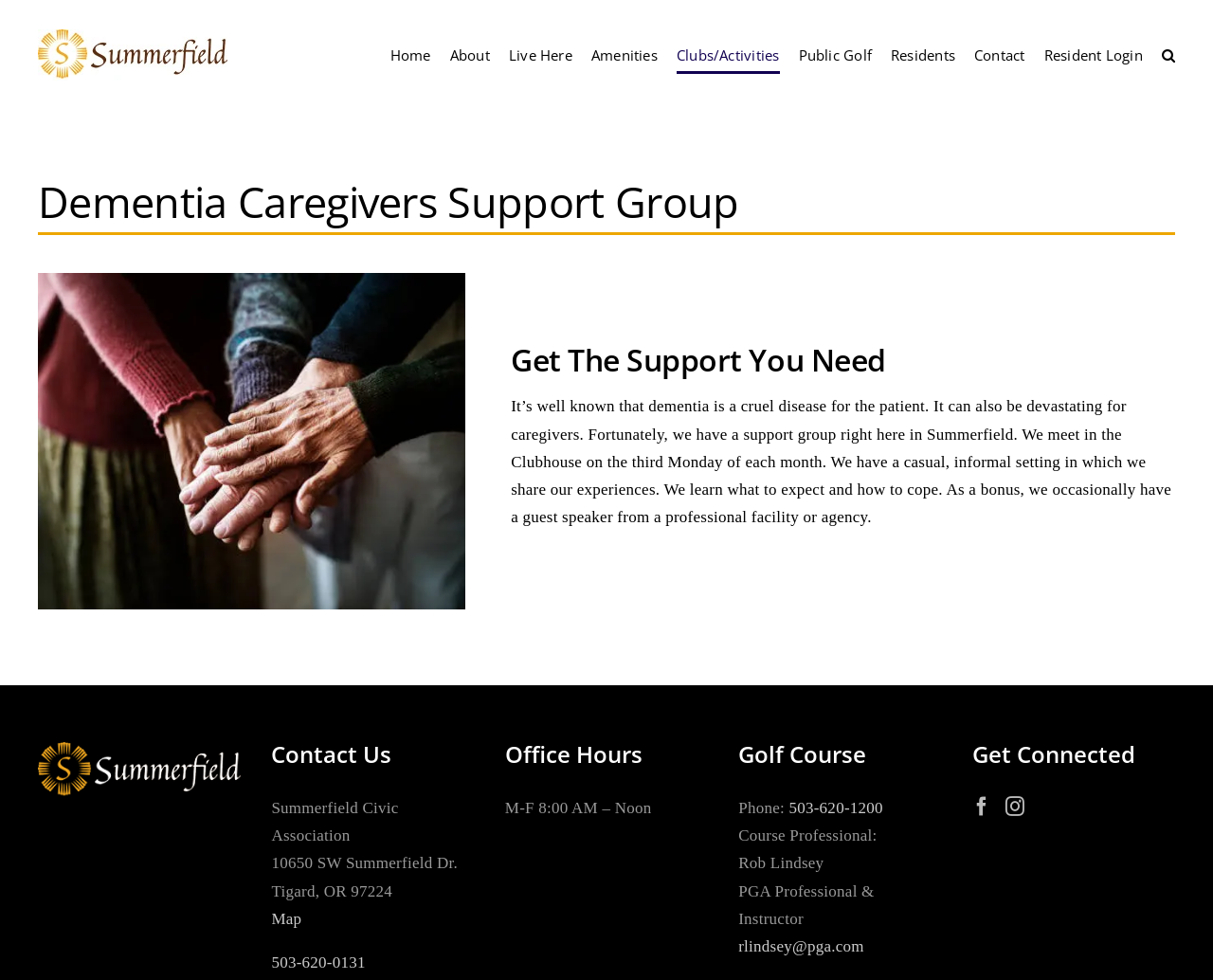Find the bounding box coordinates for the element that must be clicked to complete the instruction: "View previous message". The coordinates should be four float numbers between 0 and 1, indicated as [left, top, right, bottom].

None